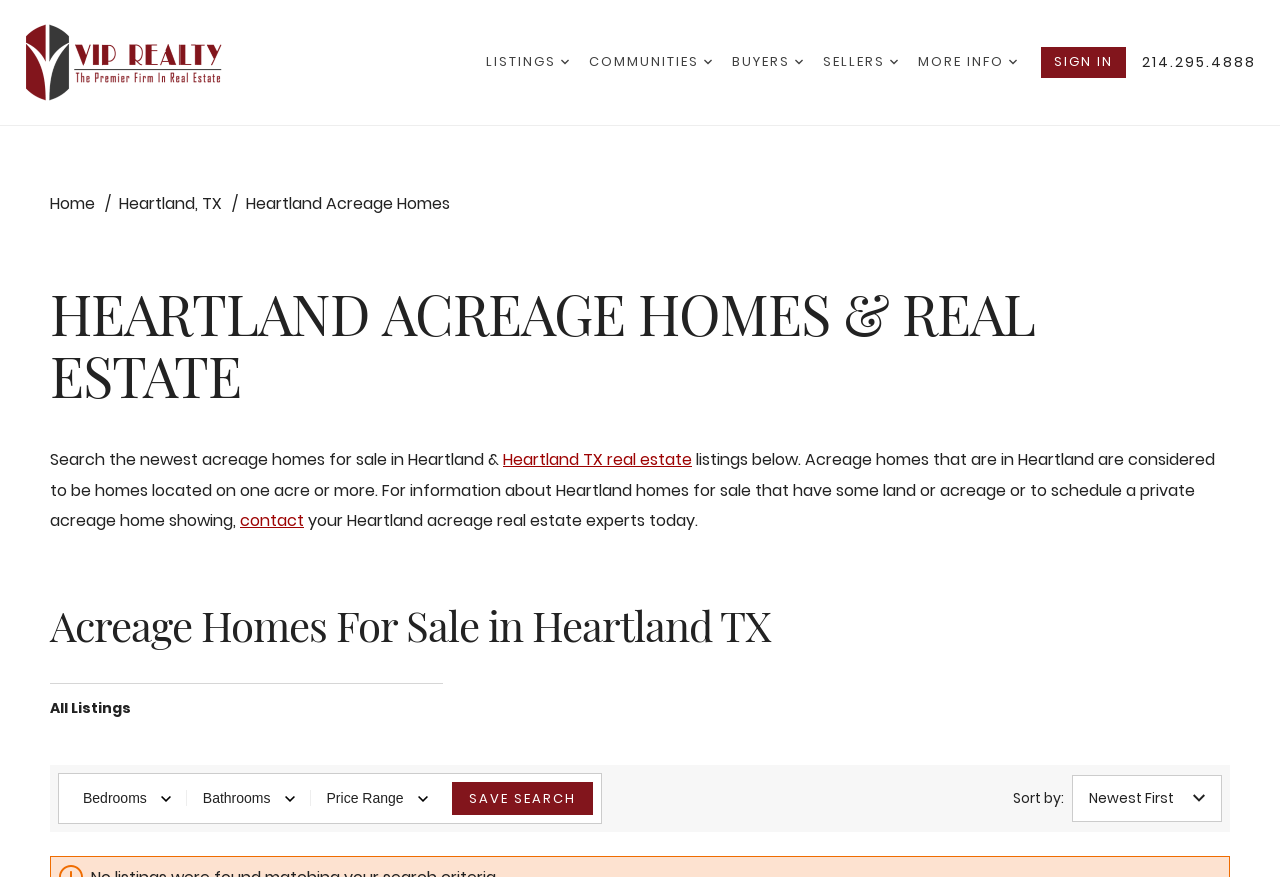Please study the image and answer the question comprehensively:
What is the phone number displayed on the webpage?

The phone number '214.295.4888' is displayed on the top-right corner of the webpage, below the 'SIGN IN' link.